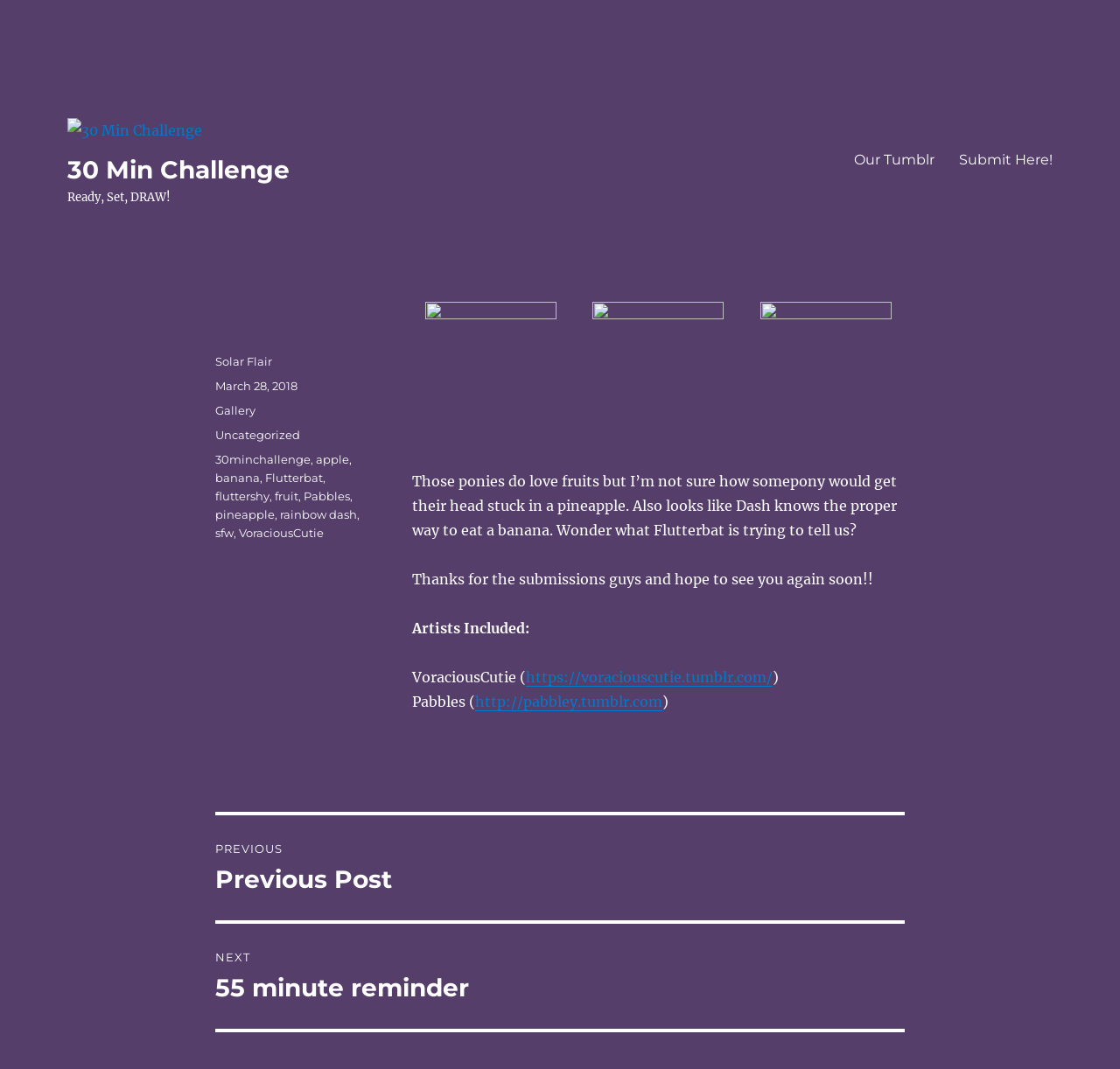Illustrate the webpage with a detailed description.

The webpage is titled "30 Min Challenge" and features a prominent link and image with the same title at the top left corner. Below this, there is a bold text "Ready, Set, DRAW!".

On the top right corner, there is a primary navigation menu with two links: "Our Tumblr" and "Submit Here!".

The main content of the webpage is divided into two sections. The top section features three figures with links, arranged horizontally, showcasing artwork related to ponies and fruits.

The bottom section contains a block of text describing the artwork, thanking the submitters, and mentioning the artists involved. There are also links to the artists' Tumblr pages. Below this, there is a list of tags and categories related to the artwork, including "30minchallenge", "apple", "banana", and more.

At the bottom of the page, there is a footer section with information about the author, posting date, format, categories, and tags. There are also links to navigate to previous and next posts.

Overall, the webpage appears to be a blog post showcasing artwork related to a 30-minute drawing challenge, with links to the artists' pages and navigation to other posts.